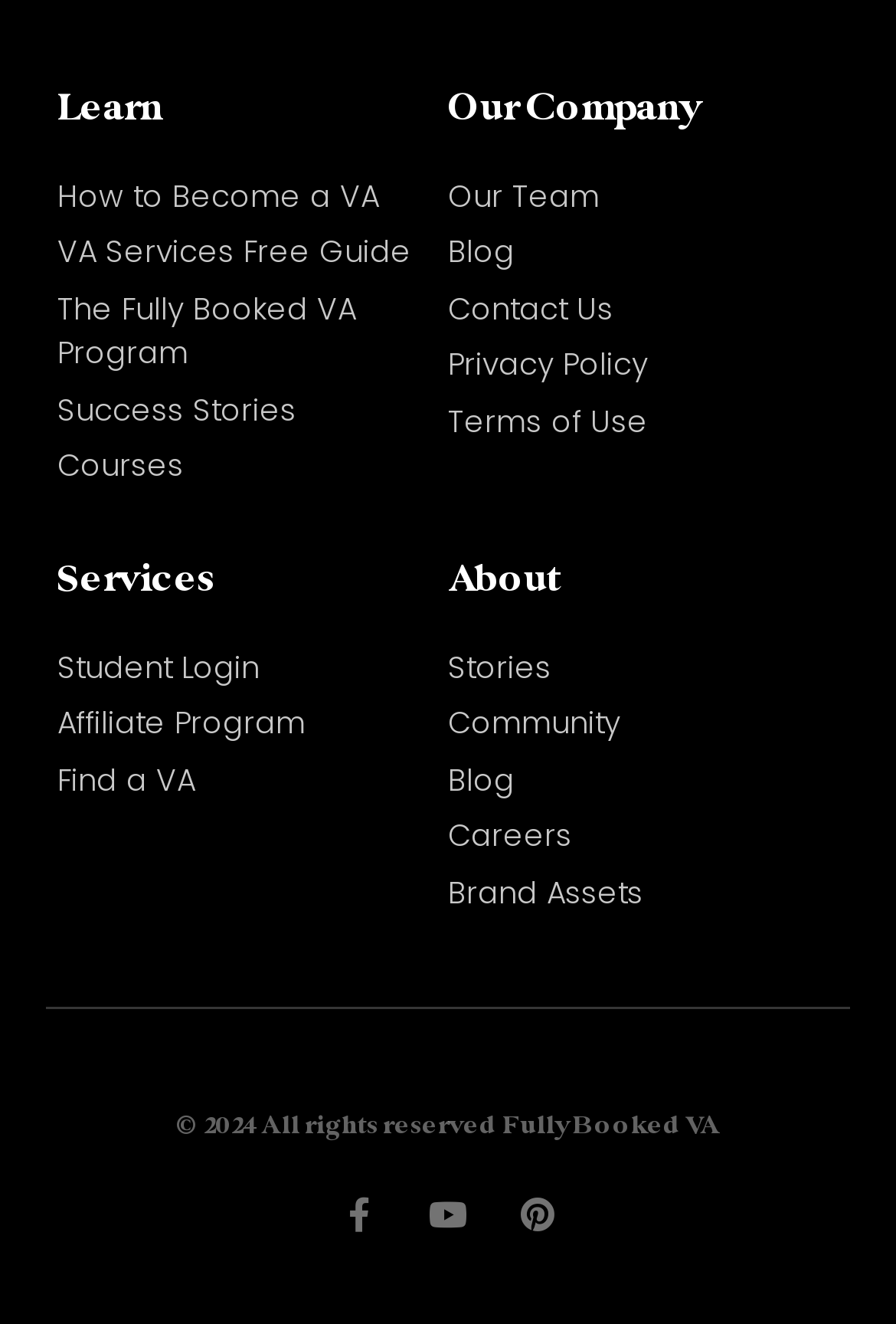Please answer the following question using a single word or phrase: 
What social media platforms are linked on the webpage?

Facebook, Youtube, Pinterest